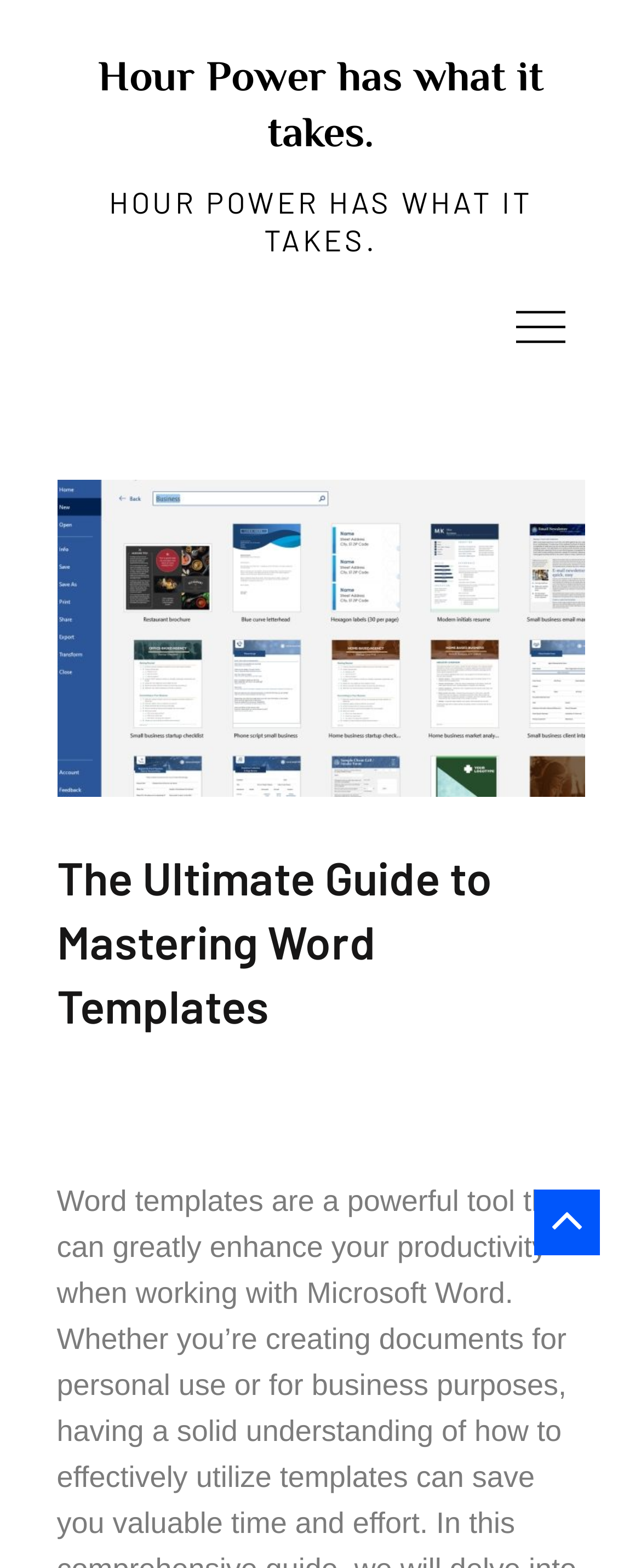Convey a detailed summary of the webpage, mentioning all key elements.

The webpage is titled "The Ultimate Guide to Mastering Word Templates - Hour Power has what it takes." At the top of the page, there is a heading with the same title, which is also a link. Below the title, there is a large text "HOUR POWER HAS WHAT IT TAKES." in all capital letters.

On the right side of the page, there is a button labeled "Primary Menu" which is not expanded. When expanded, it reveals a menu with a link to "The Ultimate Guide to Mastering Word Templates" accompanied by an image with the same title. Below the image, there is a header with the same title again, which is also a link.

The webpage appears to be focused on providing a guide to mastering Word templates, with a prominent title and a menu that leads to the main content. The use of a large text and an image suggests that the webpage is trying to grab the attention of the user and encourage them to explore the guide.